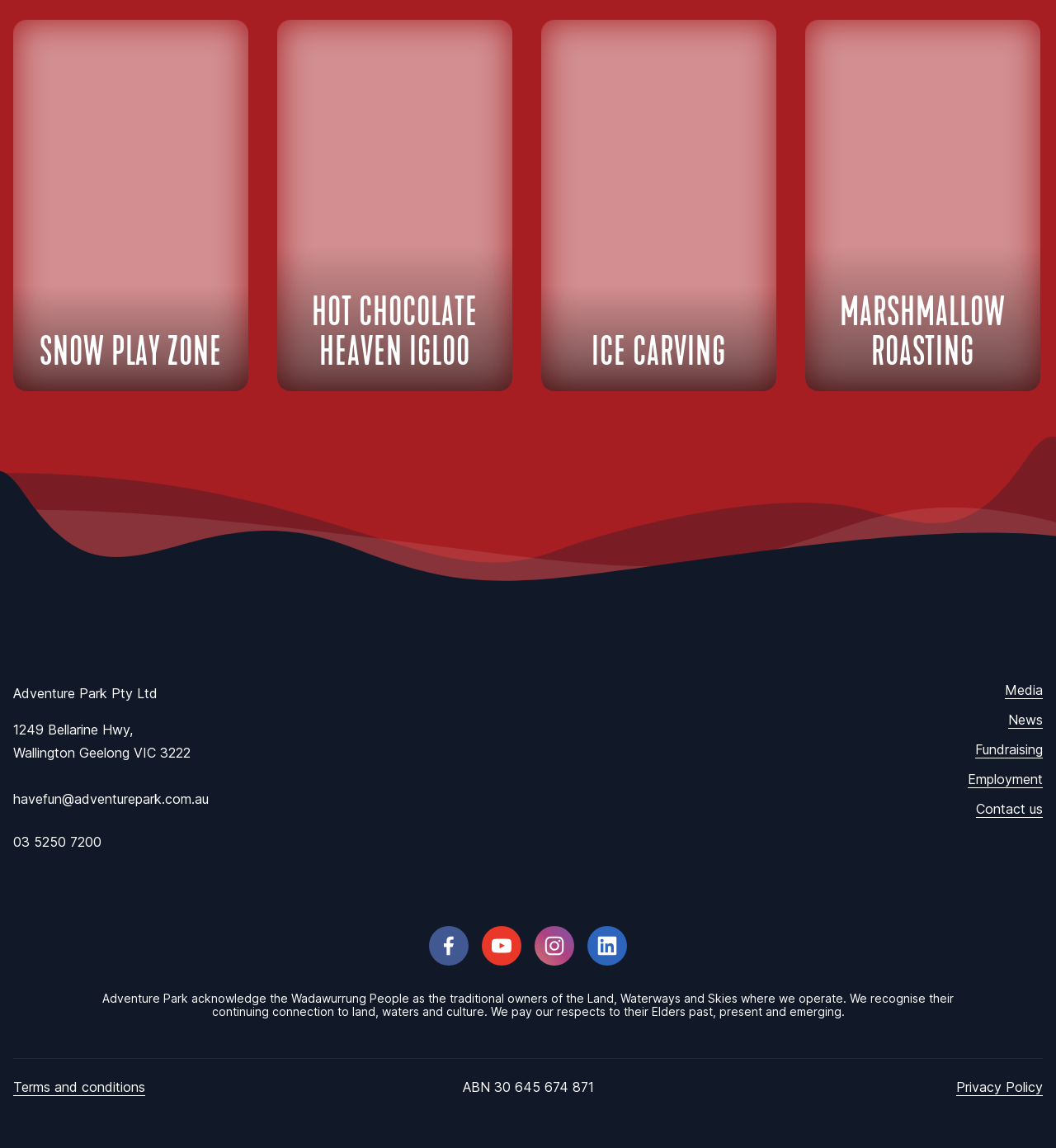Locate the bounding box coordinates of the element I should click to achieve the following instruction: "Contact us".

[0.924, 0.697, 0.988, 0.712]